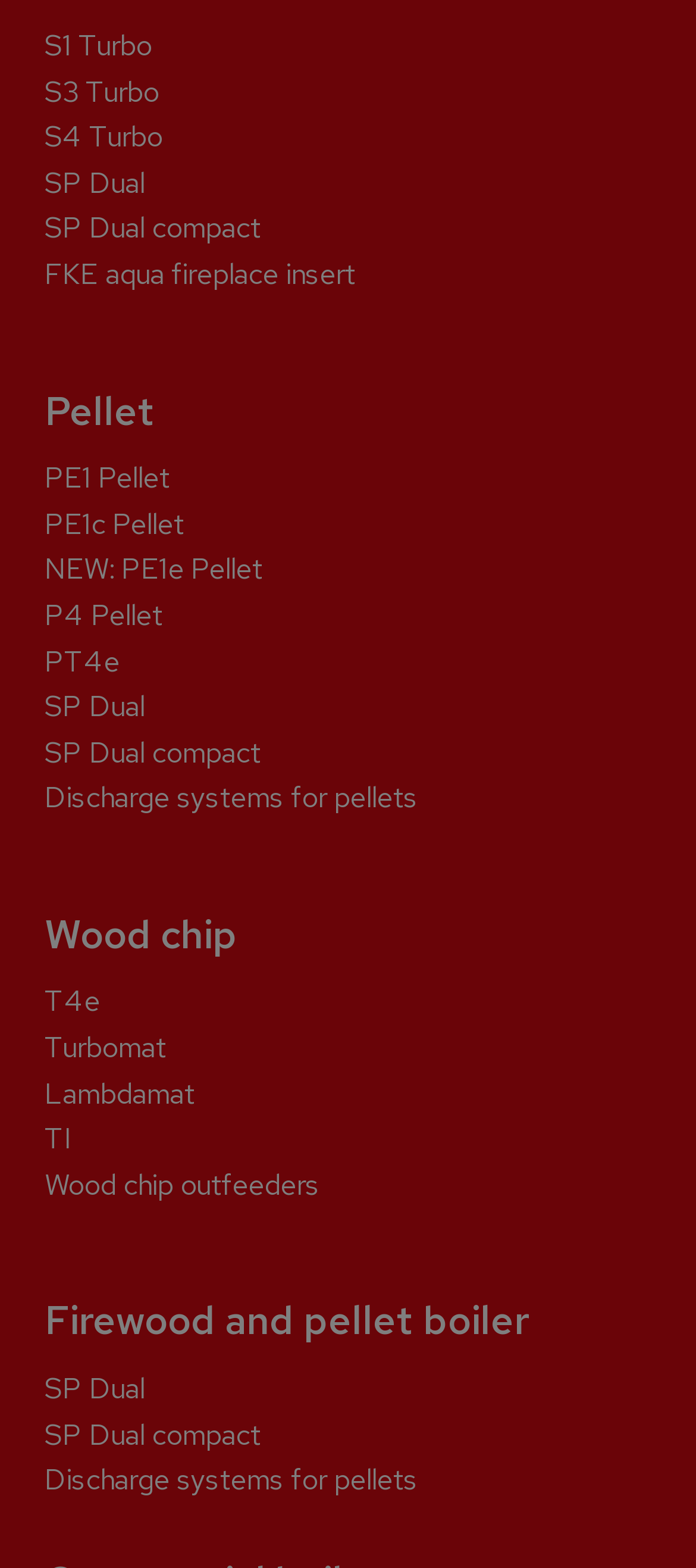Please identify the bounding box coordinates of the element's region that needs to be clicked to fulfill the following instruction: "visit my erih route". The bounding box coordinates should consist of four float numbers between 0 and 1, i.e., [left, top, right, bottom].

None